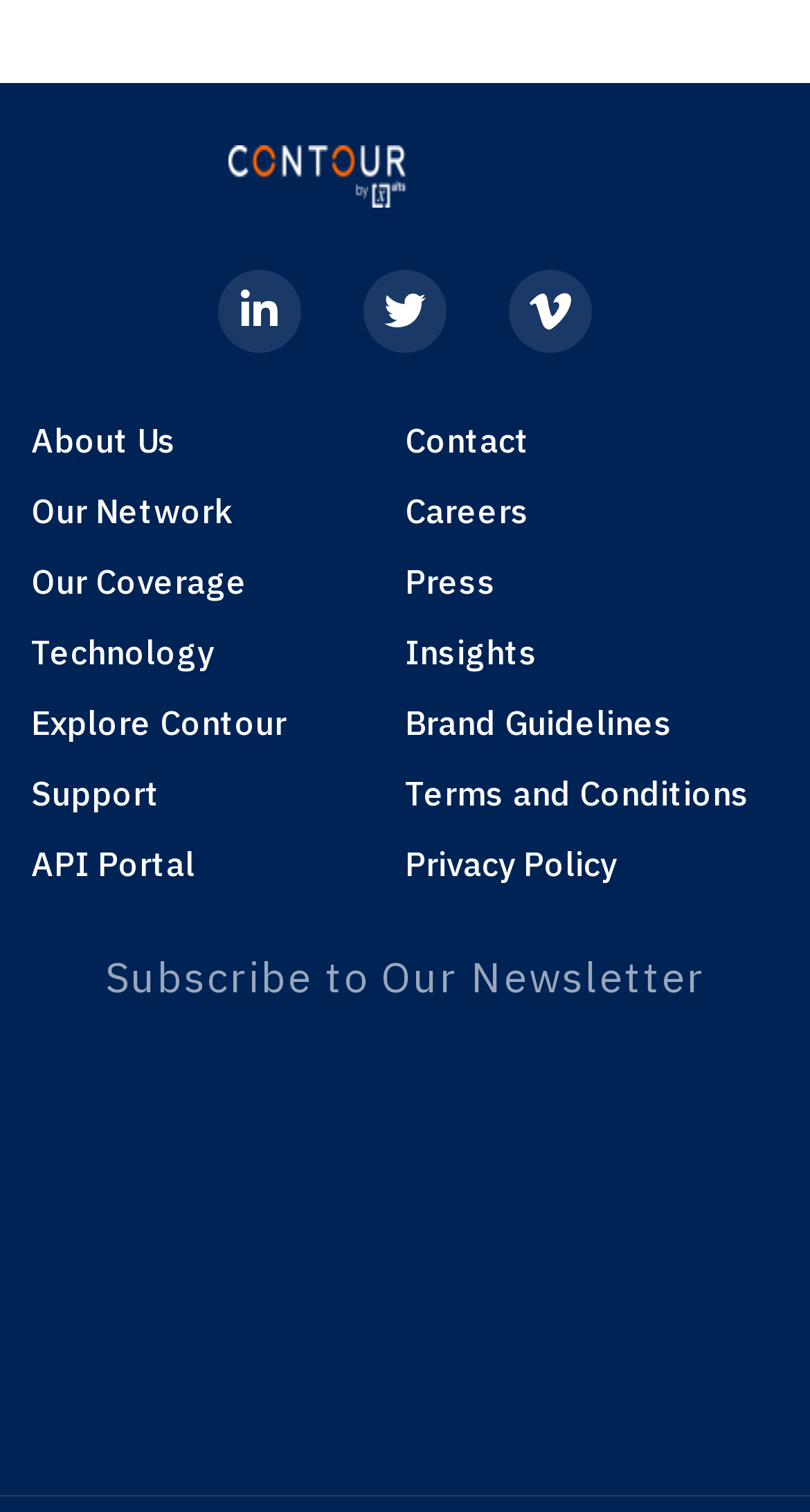Please specify the bounding box coordinates for the clickable region that will help you carry out the instruction: "Subscribe to the newsletter".

[0.038, 0.629, 0.962, 0.665]